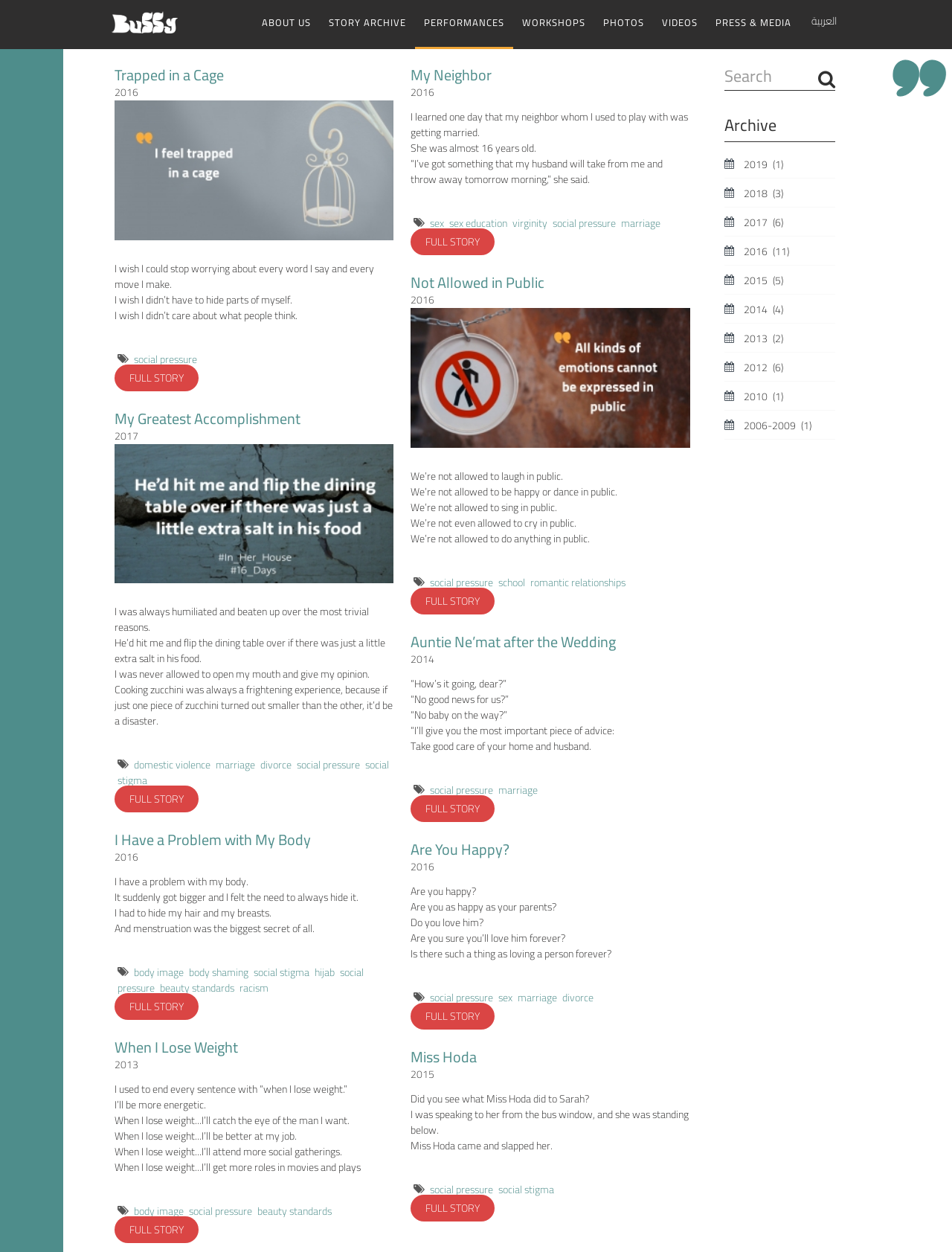Using the provided element description: "marriage", determine the bounding box coordinates of the corresponding UI element in the screenshot.

[0.653, 0.171, 0.694, 0.186]